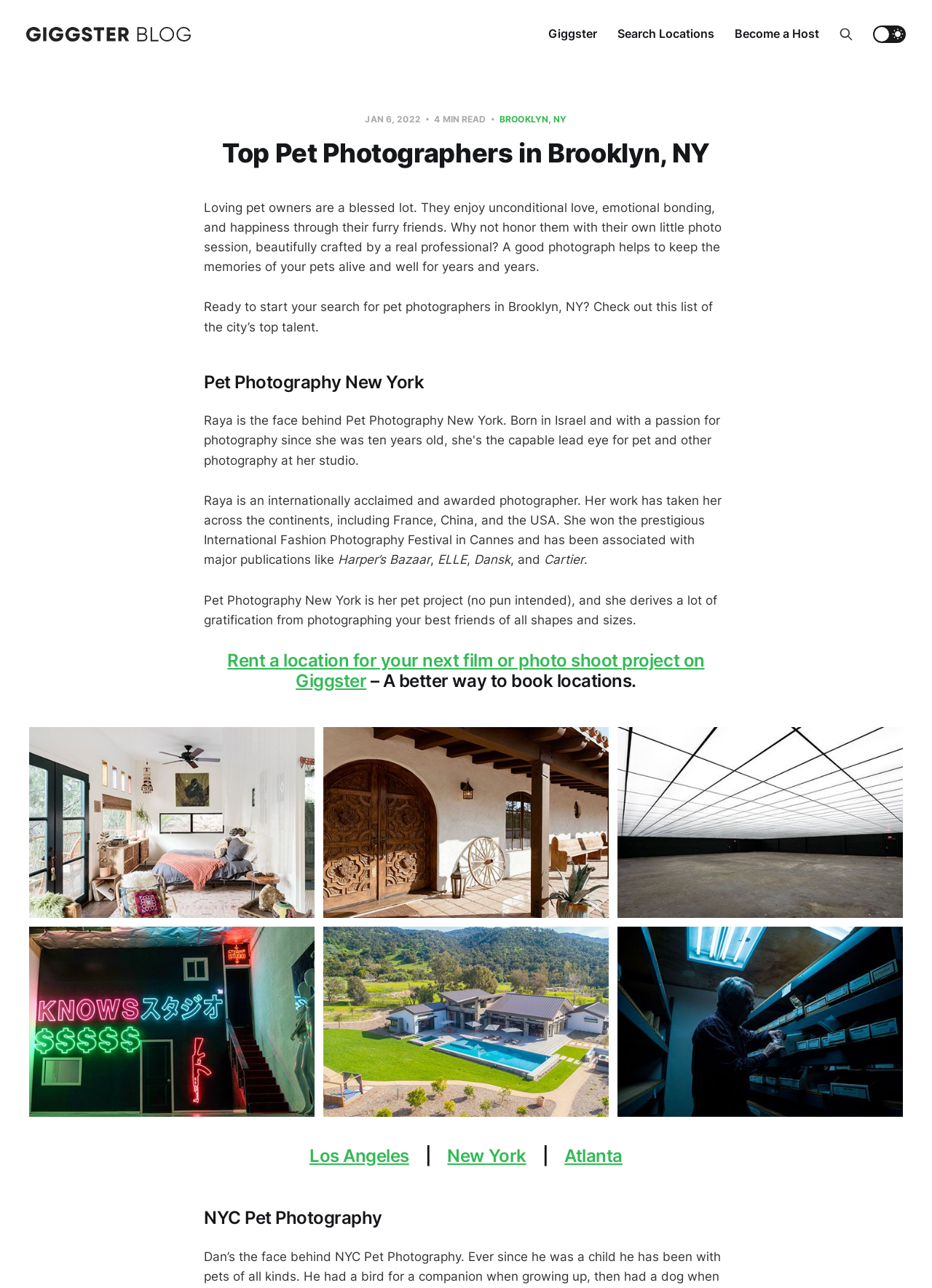Please specify the bounding box coordinates of the region to click in order to perform the following instruction: "Click the Giggster link".

[0.588, 0.02, 0.641, 0.032]